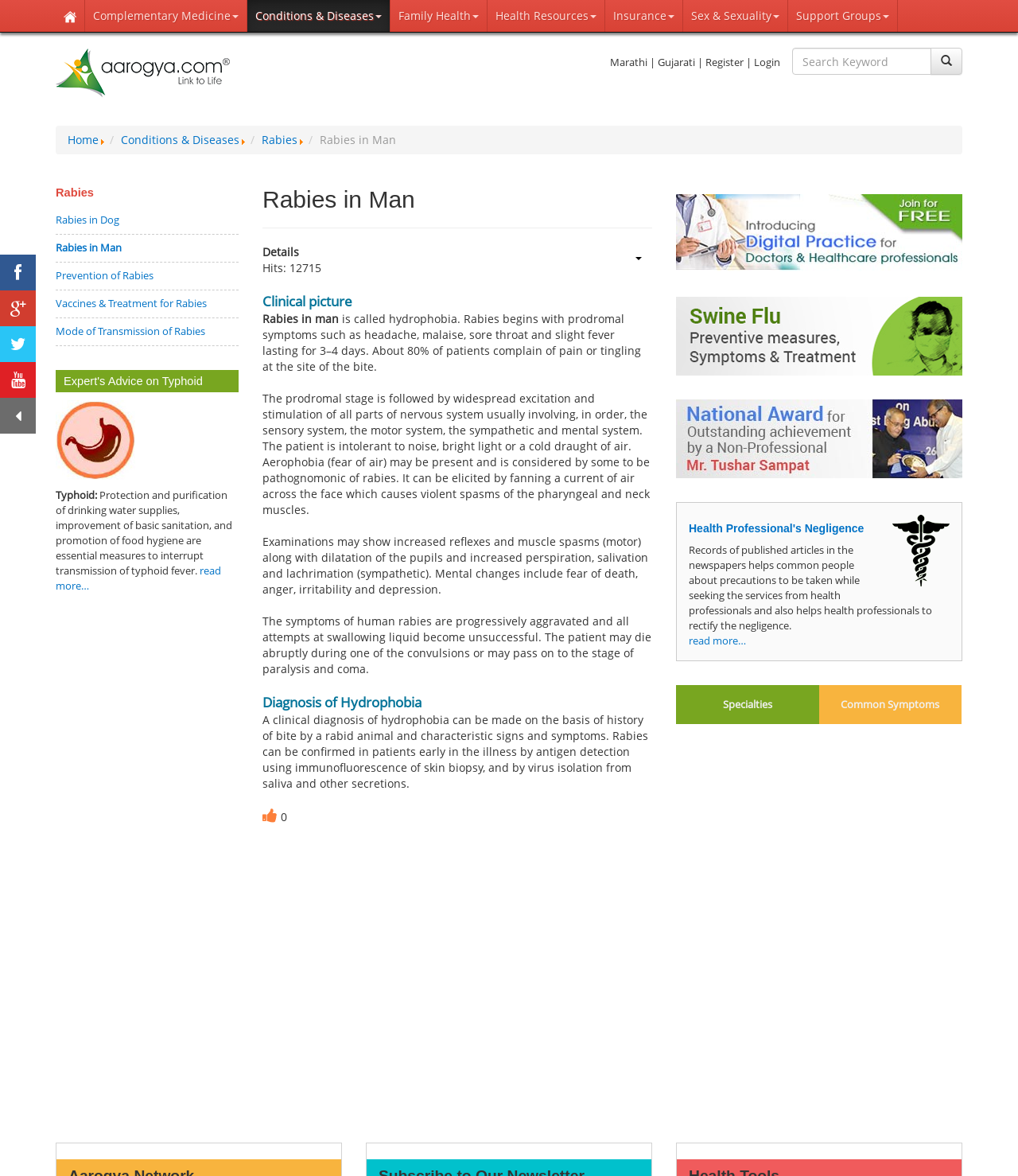What is the topic of the section under 'Expert's Advice'?
Based on the image, provide a one-word or brief-phrase response.

Typhoid